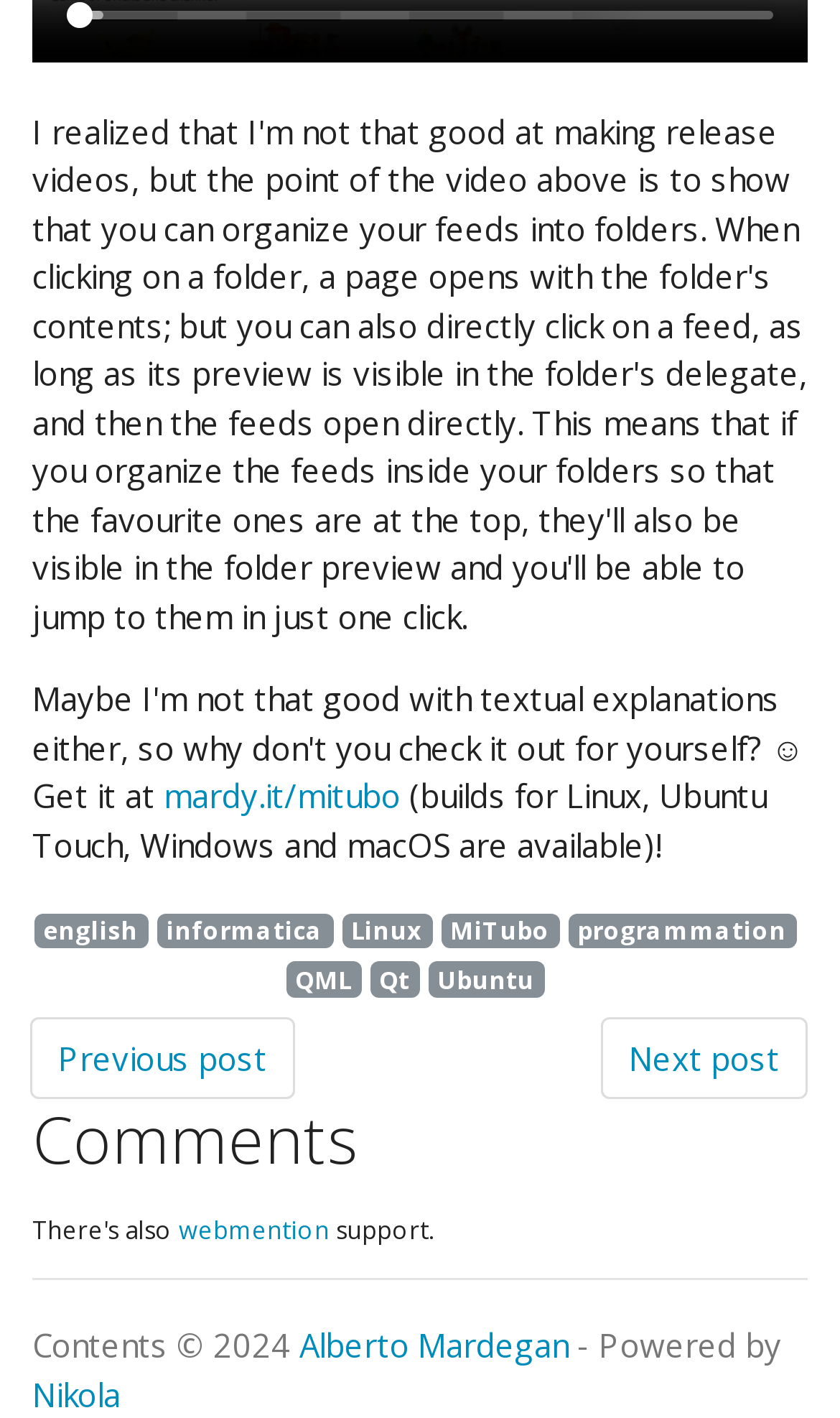Locate the bounding box coordinates of the clickable area needed to fulfill the instruction: "visit Nikola".

[0.038, 0.968, 0.144, 0.998]